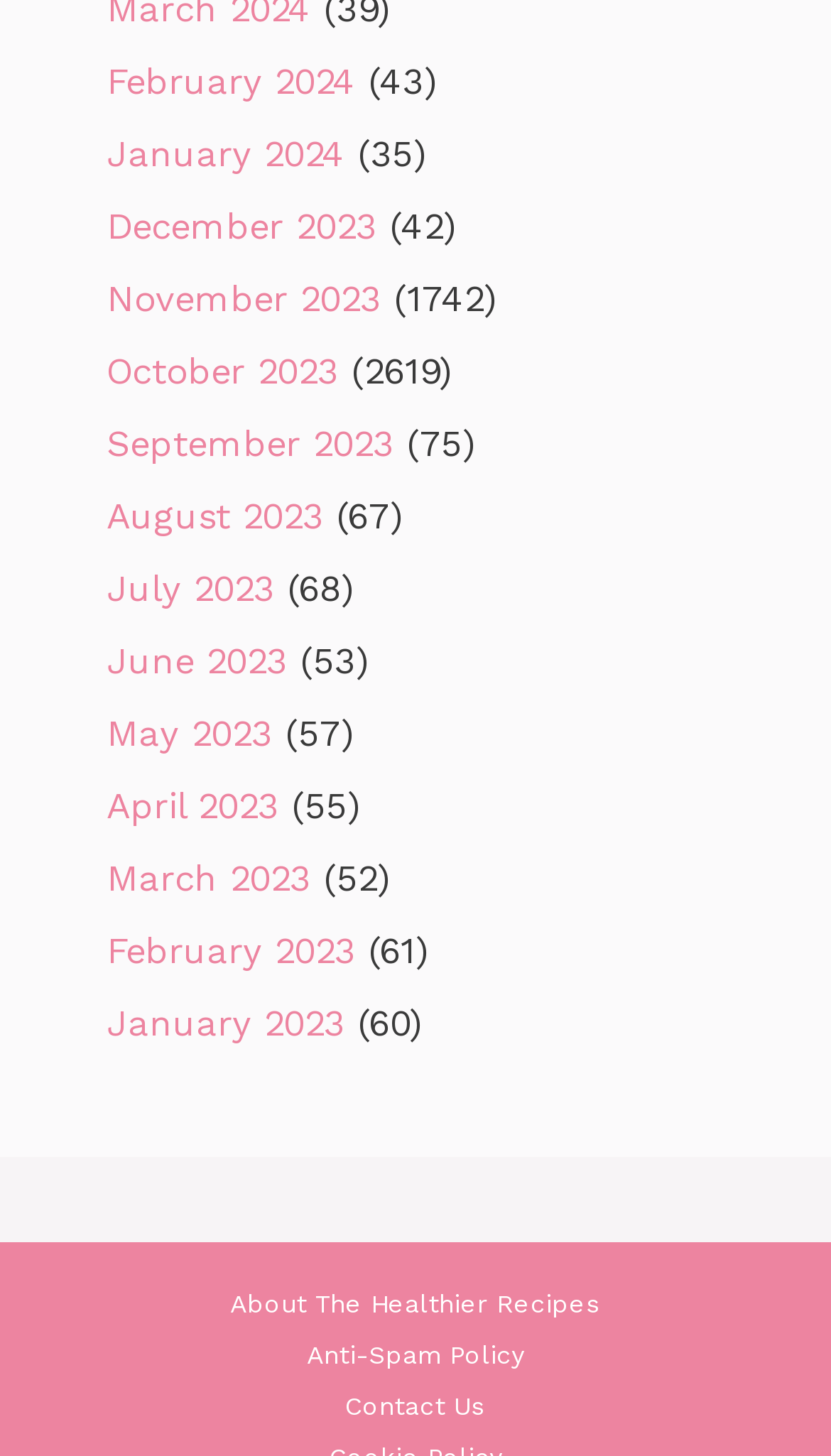Identify the bounding box coordinates of the region I need to click to complete this instruction: "View December 2023".

[0.128, 0.14, 0.454, 0.17]